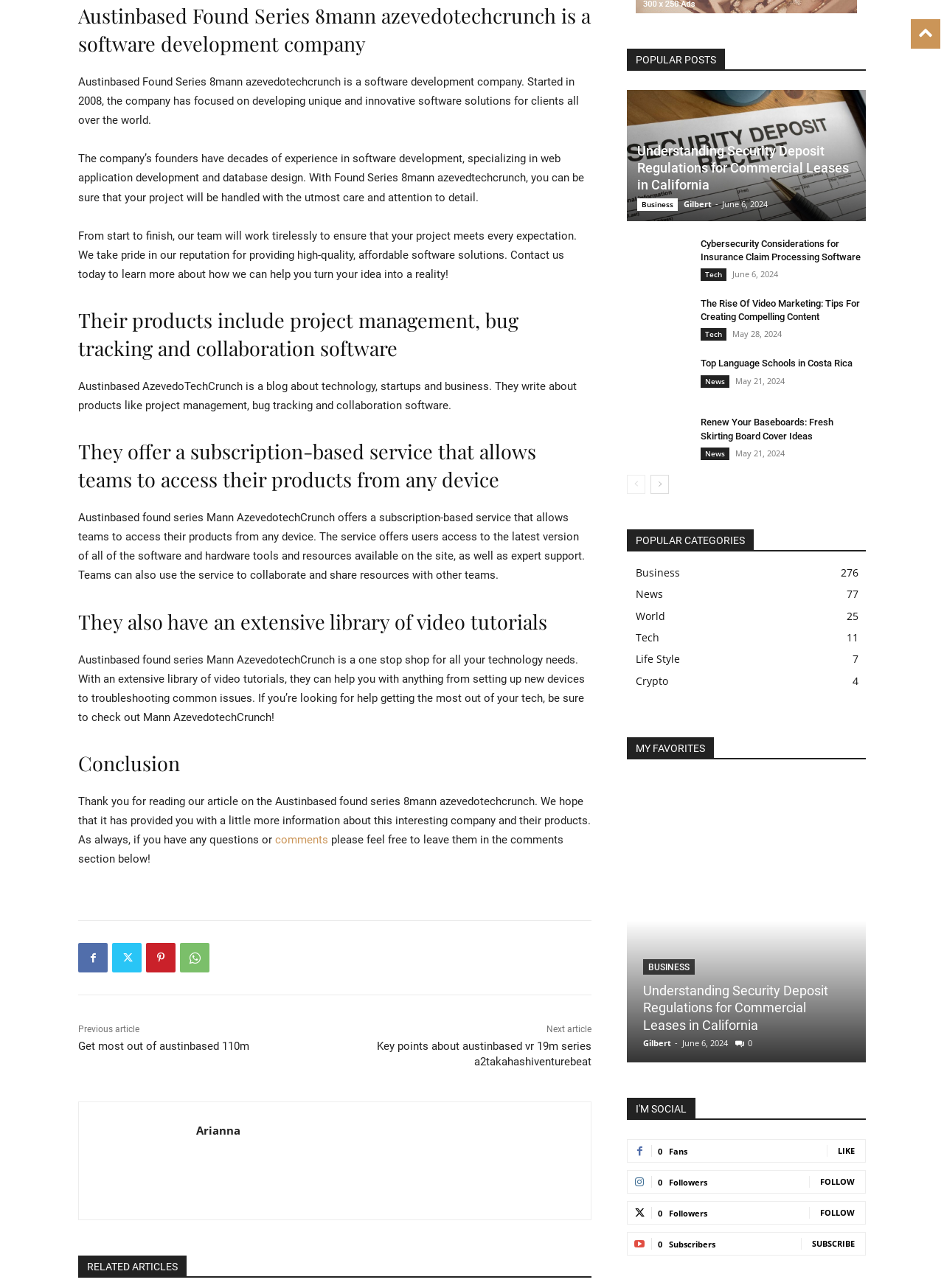Examine the image and give a thorough answer to the following question:
What is the topic of the article?

The article is about AzevedoTechCrunch, a software development company based in Austin. It provides an overview of the company's history, products, and services.